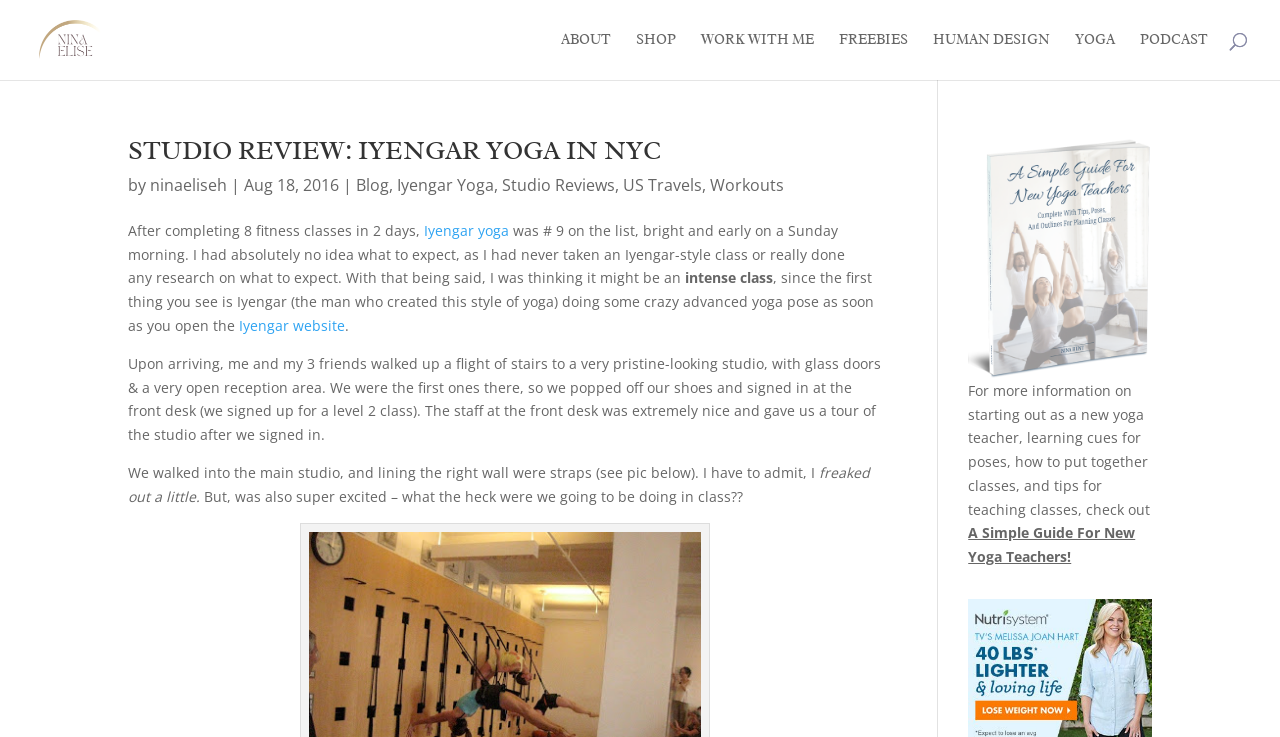Identify the bounding box coordinates necessary to click and complete the given instruction: "Click on the 'FREEBIES' link".

[0.655, 0.045, 0.709, 0.109]